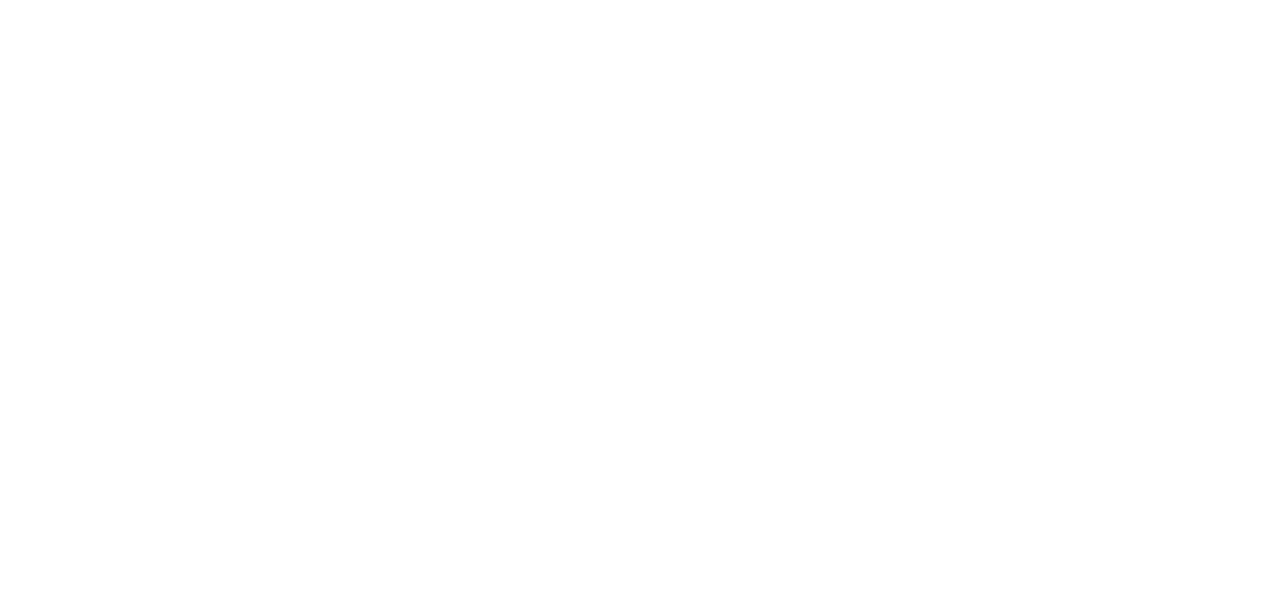Please determine the bounding box coordinates for the UI element described here. Use the format (top-left x, top-left y, bottom-right x, bottom-right y) with values bounded between 0 and 1: message

[0.53, 0.878, 0.618, 0.933]